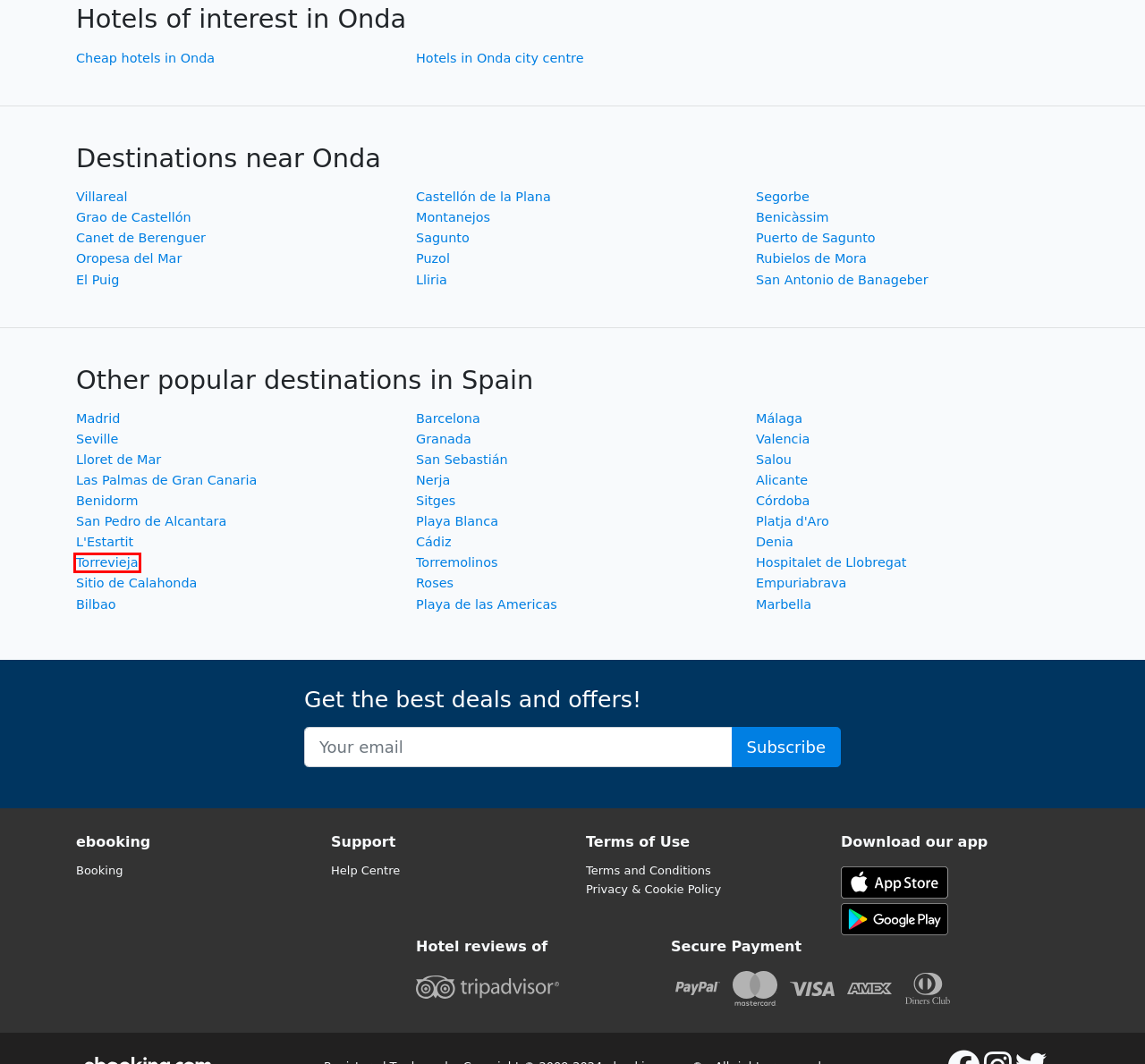You are given a screenshot depicting a webpage with a red bounding box around a UI element. Select the description that best corresponds to the new webpage after clicking the selected element. Here are the choices:
A. Sitio de Calahonda hotels | eBooking
B. Seville hotels | eBooking
C. Valencia hotels | eBooking
D. Torrevieja hotels | eBooking
E. Terms and Conditions | ebooking
F. Nerja hotels | eBooking
G. Puzol hotels | eBooking
H. Roses hotels | eBooking

D